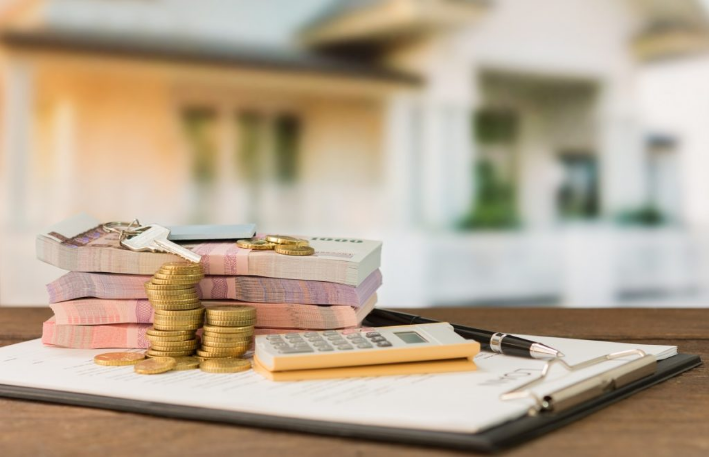Answer the question below with a single word or a brief phrase: 
What is the purpose of the calculator in the image?

Budgeting and calculations